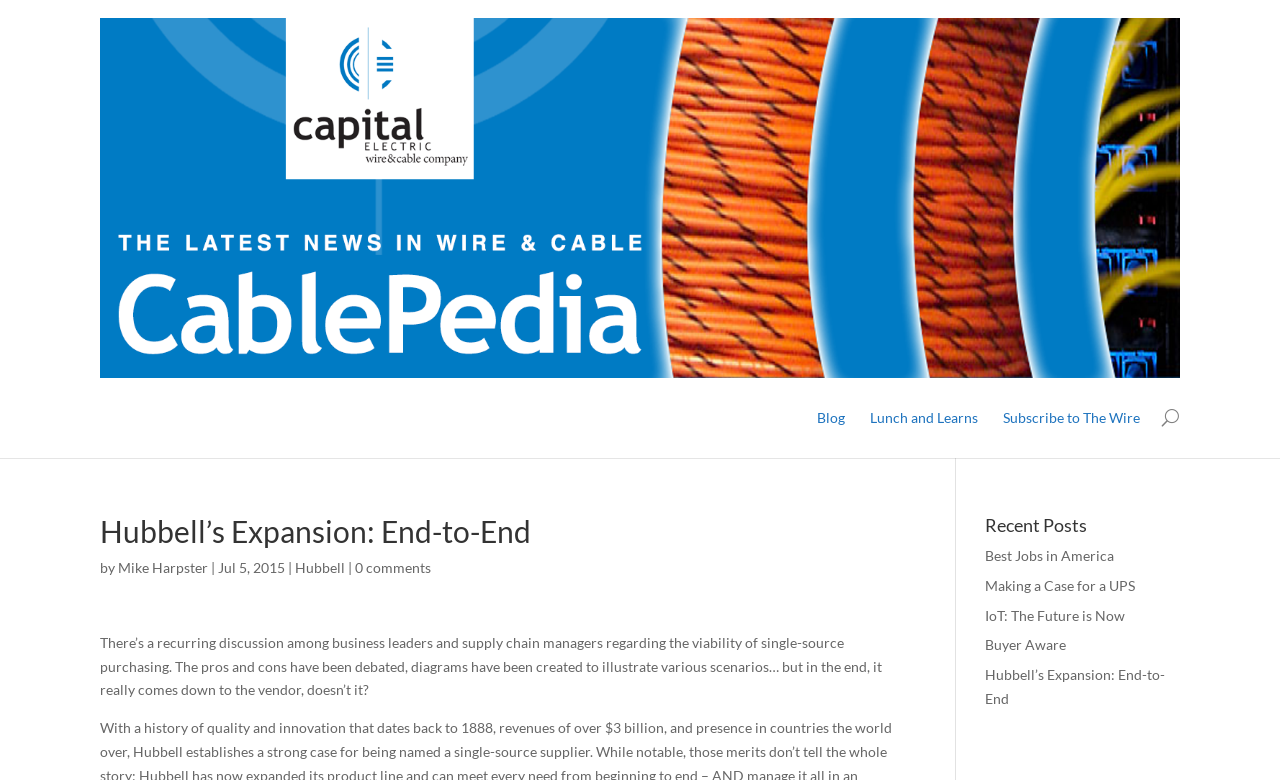Please locate the bounding box coordinates of the element that should be clicked to achieve the given instruction: "Click the APPLY NOW button".

None